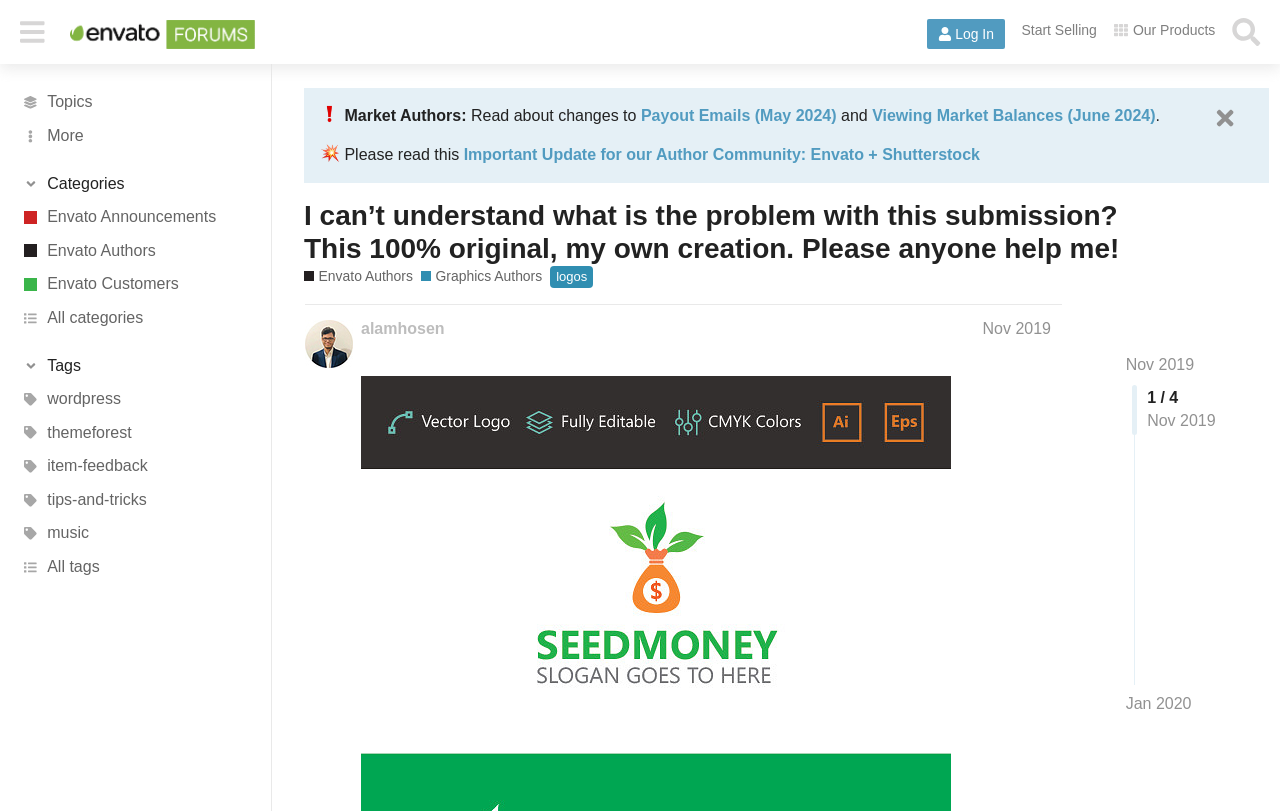What is the topic of the post?
Answer the question based on the image using a single word or a brief phrase.

Submission problem